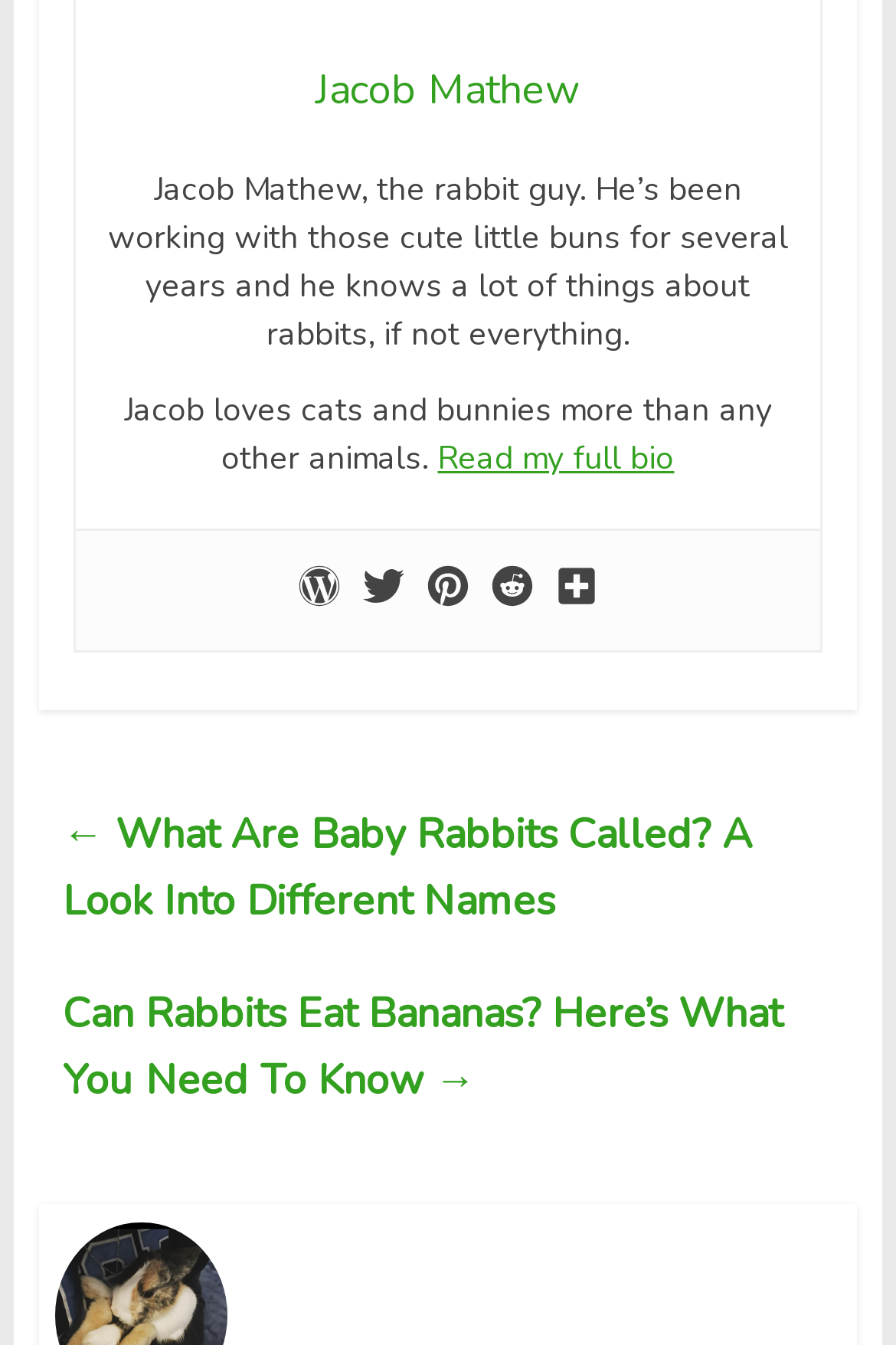Reply to the question with a single word or phrase:
What is the topic of the previous article?

Baby rabbits